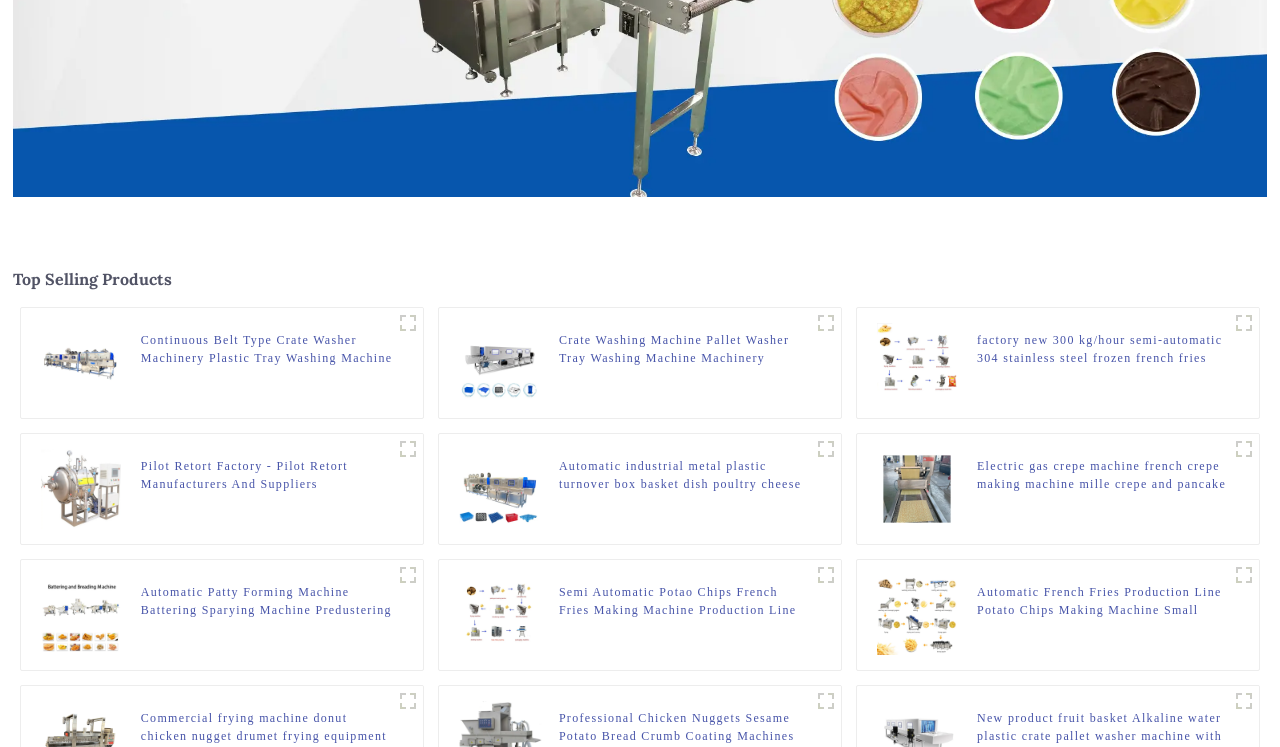Provide a single word or phrase answer to the question: 
What is the category of the product 'potato chips machine'?

Food processing